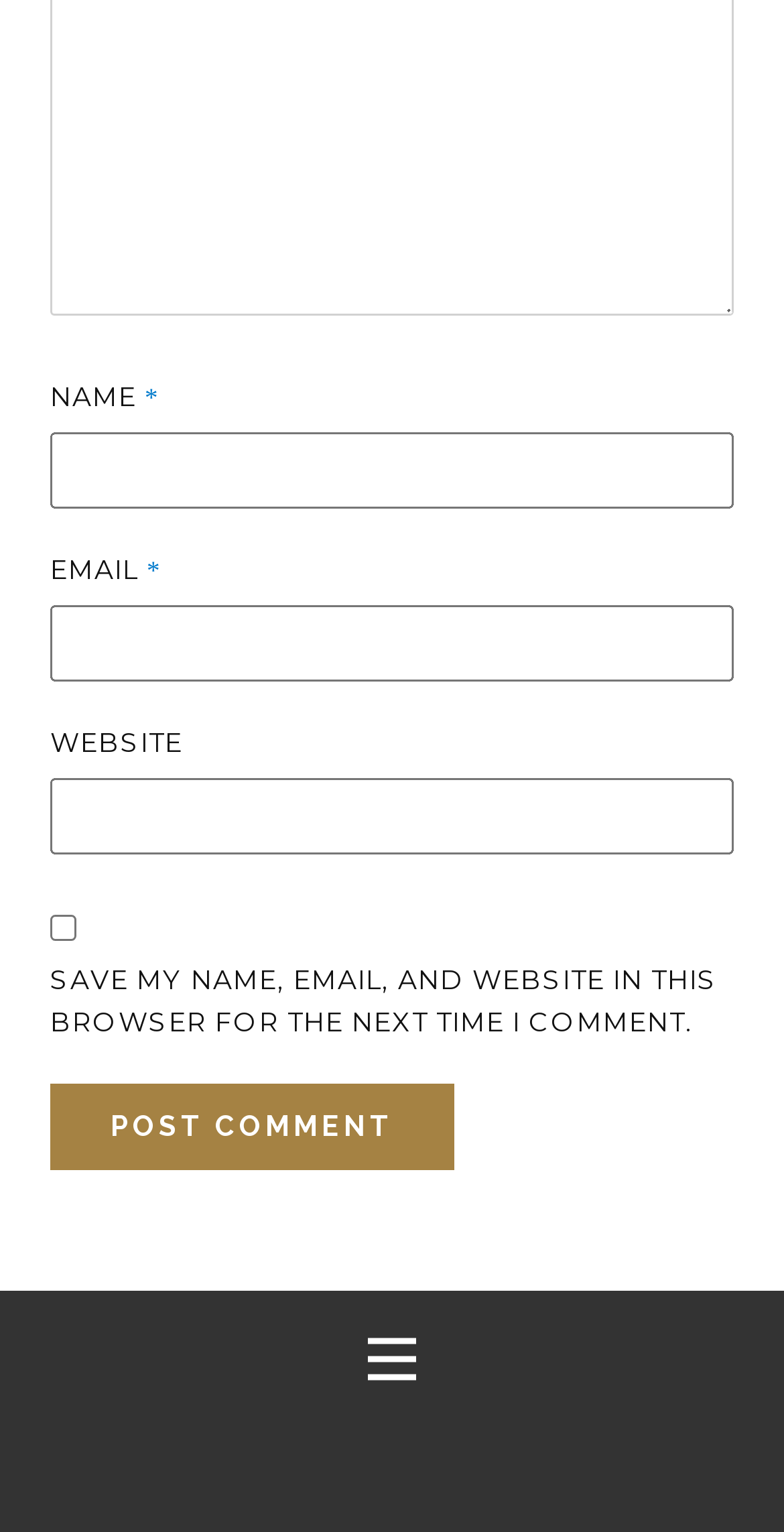Provide a brief response to the question below using one word or phrase:
What is the label of the first text box?

NAME